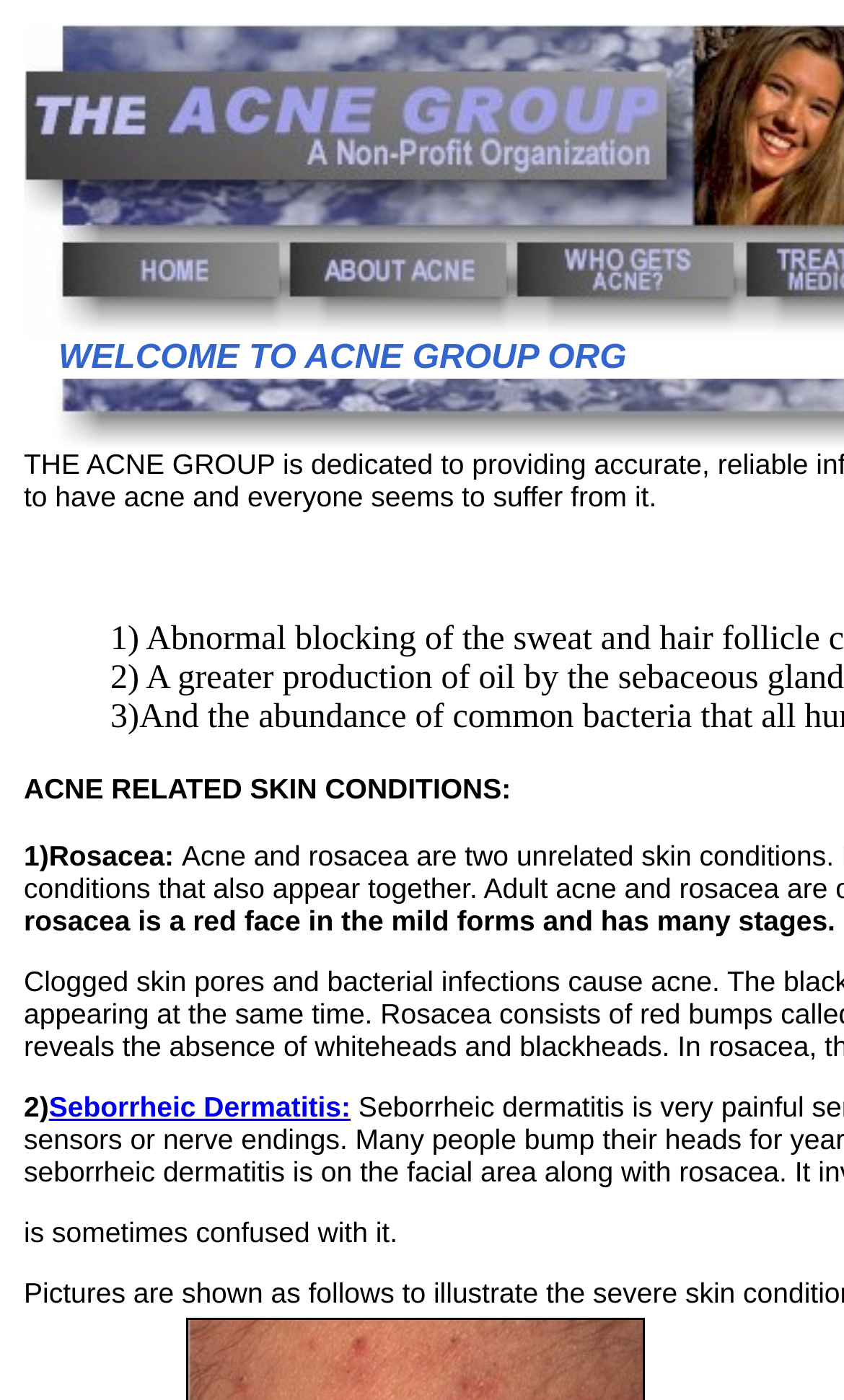What is the title of the webpage?
Refer to the image and offer an in-depth and detailed answer to the question.

The title of the webpage is indicated by the StaticText element 'WELCOME TO ACNE GROUP ORG' at coordinates [0.069, 0.243, 0.742, 0.269]